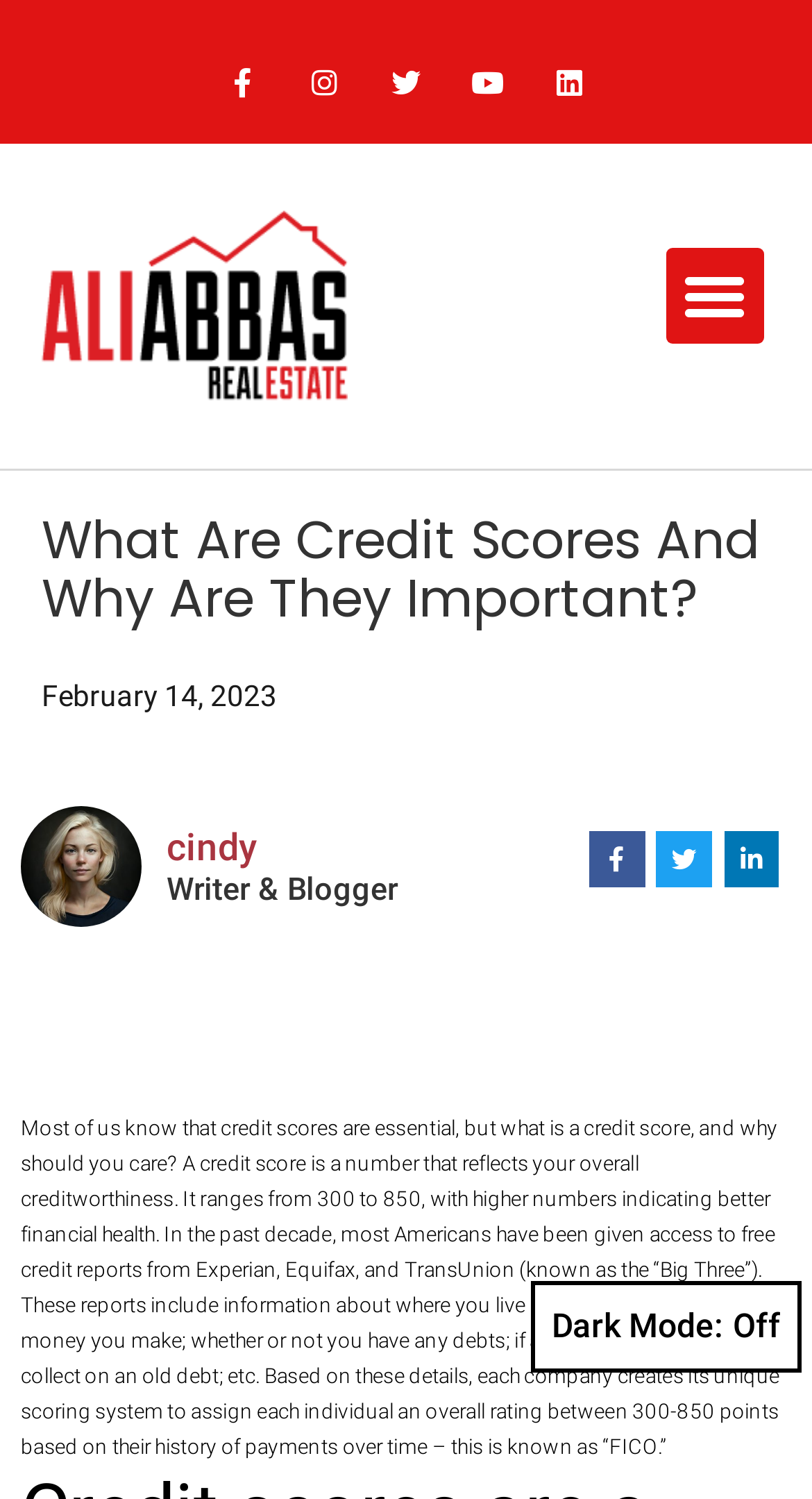Find the bounding box coordinates of the element to click in order to complete the given instruction: "Toggle the menu."

[0.821, 0.165, 0.94, 0.23]